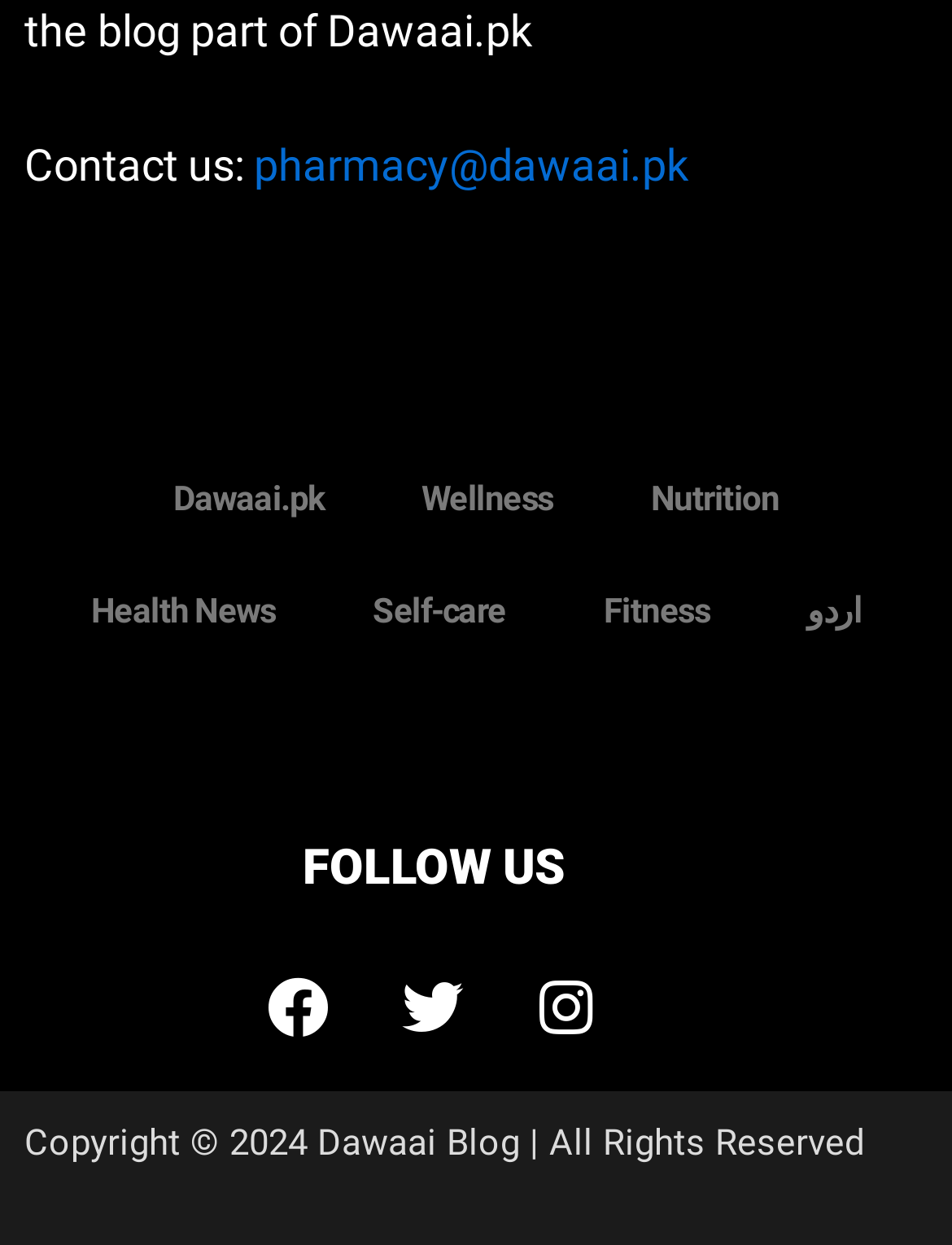Please identify the coordinates of the bounding box that should be clicked to fulfill this instruction: "Switch to Urdu".

[0.797, 0.445, 0.956, 0.535]